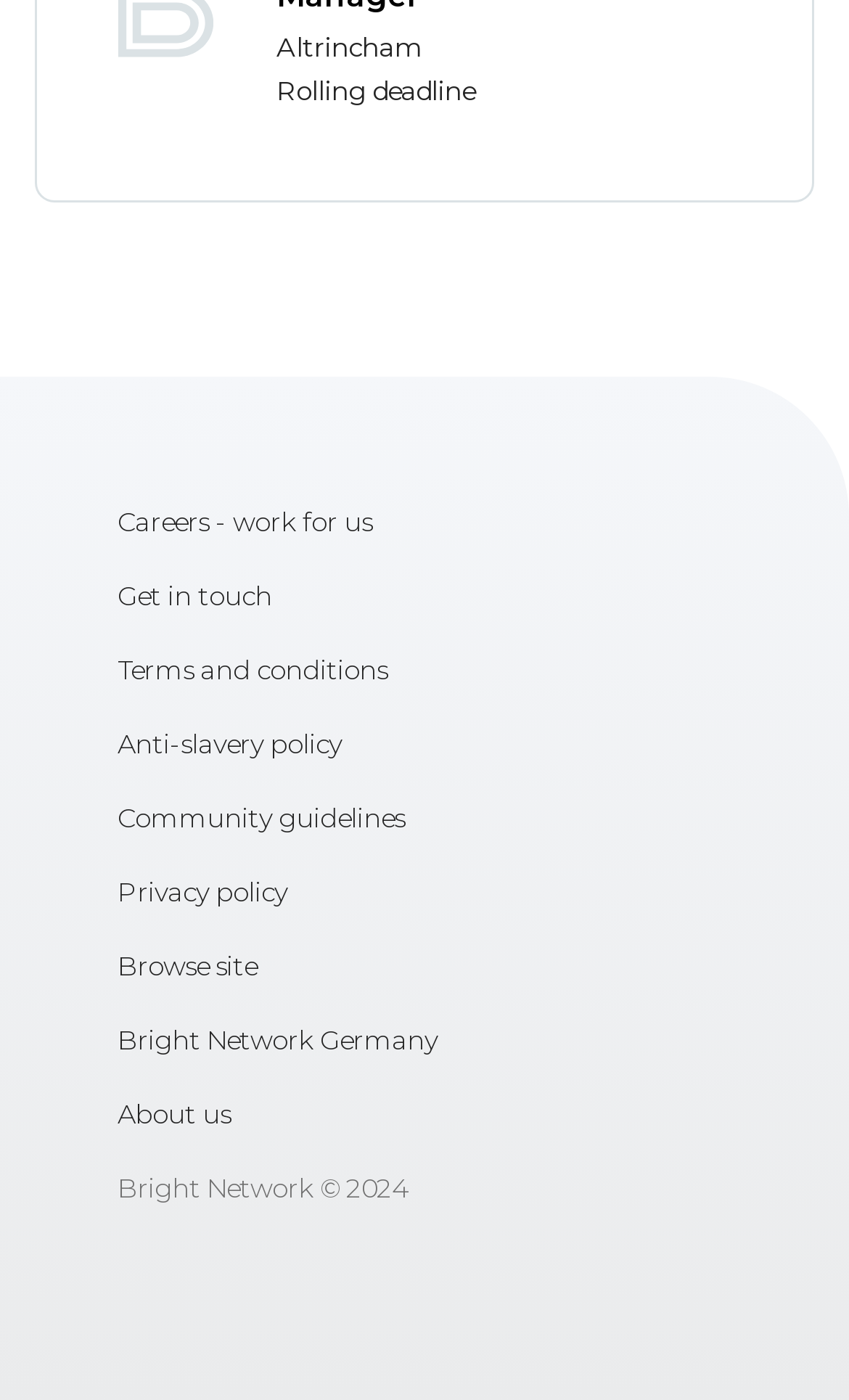Locate the bounding box coordinates of the element's region that should be clicked to carry out the following instruction: "Click on 'Browse site'". The coordinates need to be four float numbers between 0 and 1, i.e., [left, top, right, bottom].

[0.138, 0.665, 0.923, 0.717]